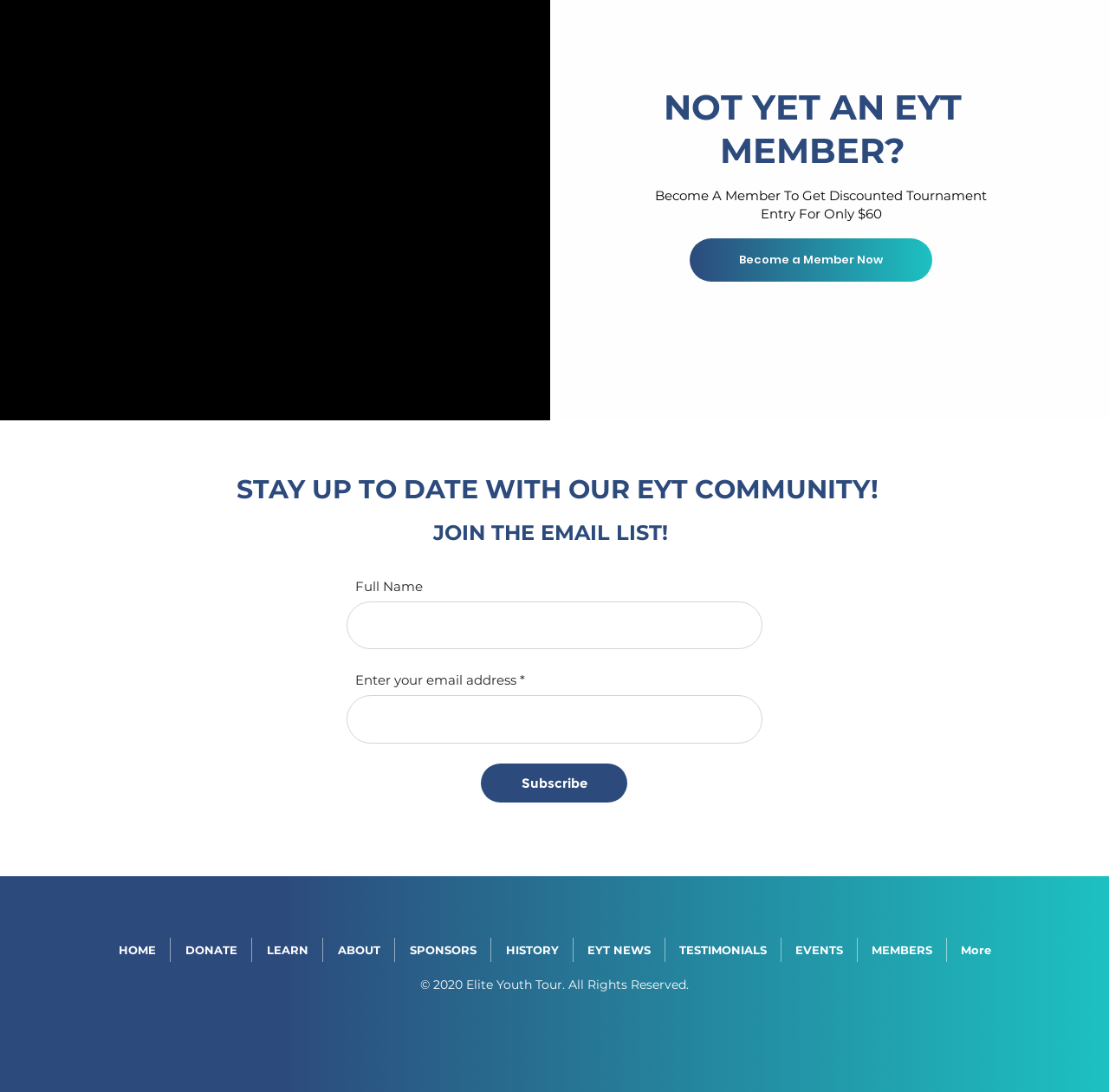How many social media links are there in the social bar?
Look at the image and answer the question using a single word or phrase.

3